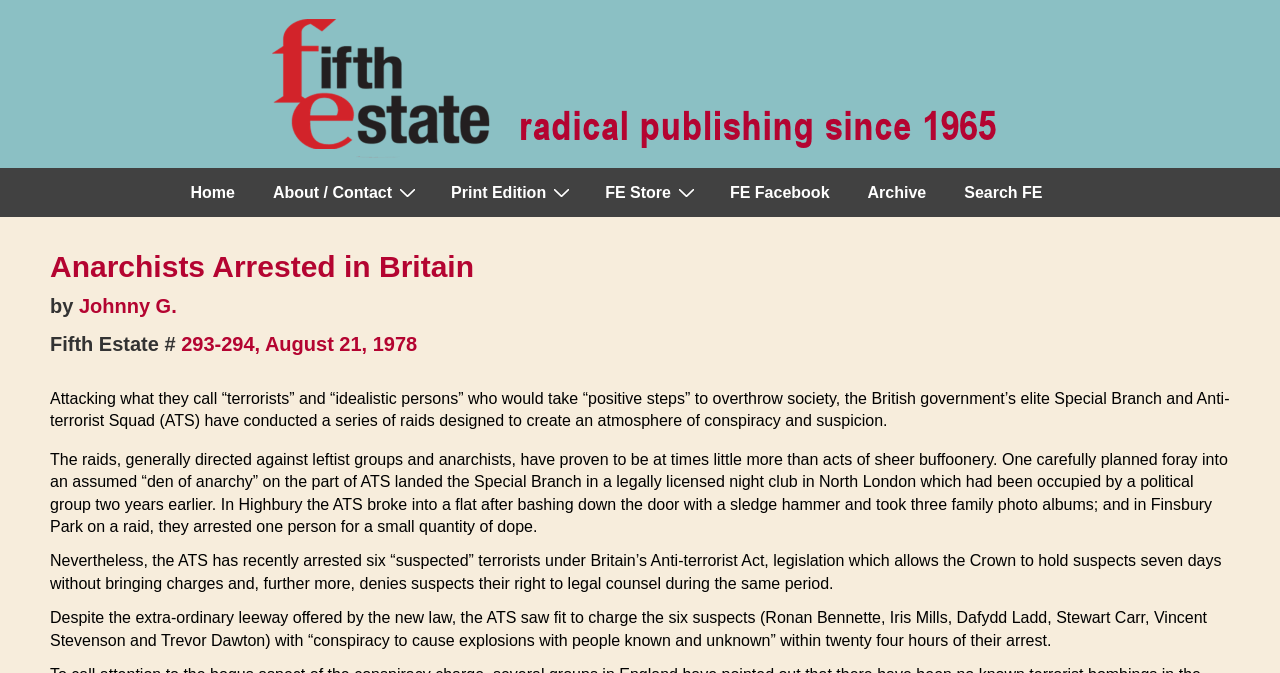Specify the bounding box coordinates of the element's area that should be clicked to execute the given instruction: "View About / Contact page". The coordinates should be four float numbers between 0 and 1, i.e., [left, top, right, bottom].

[0.199, 0.251, 0.337, 0.322]